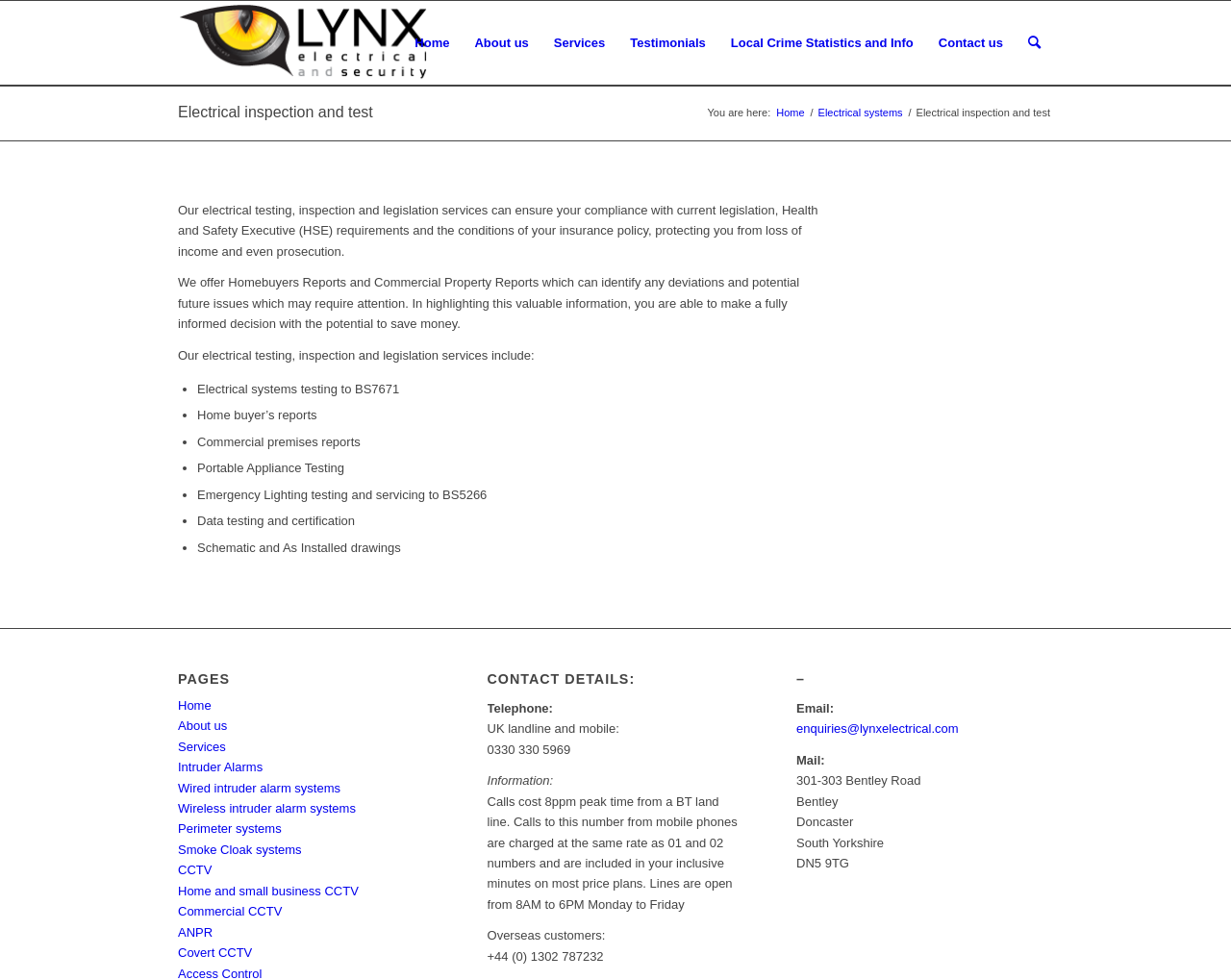Reply to the question with a single word or phrase:
What is the company name?

Lynx Electrical and Security